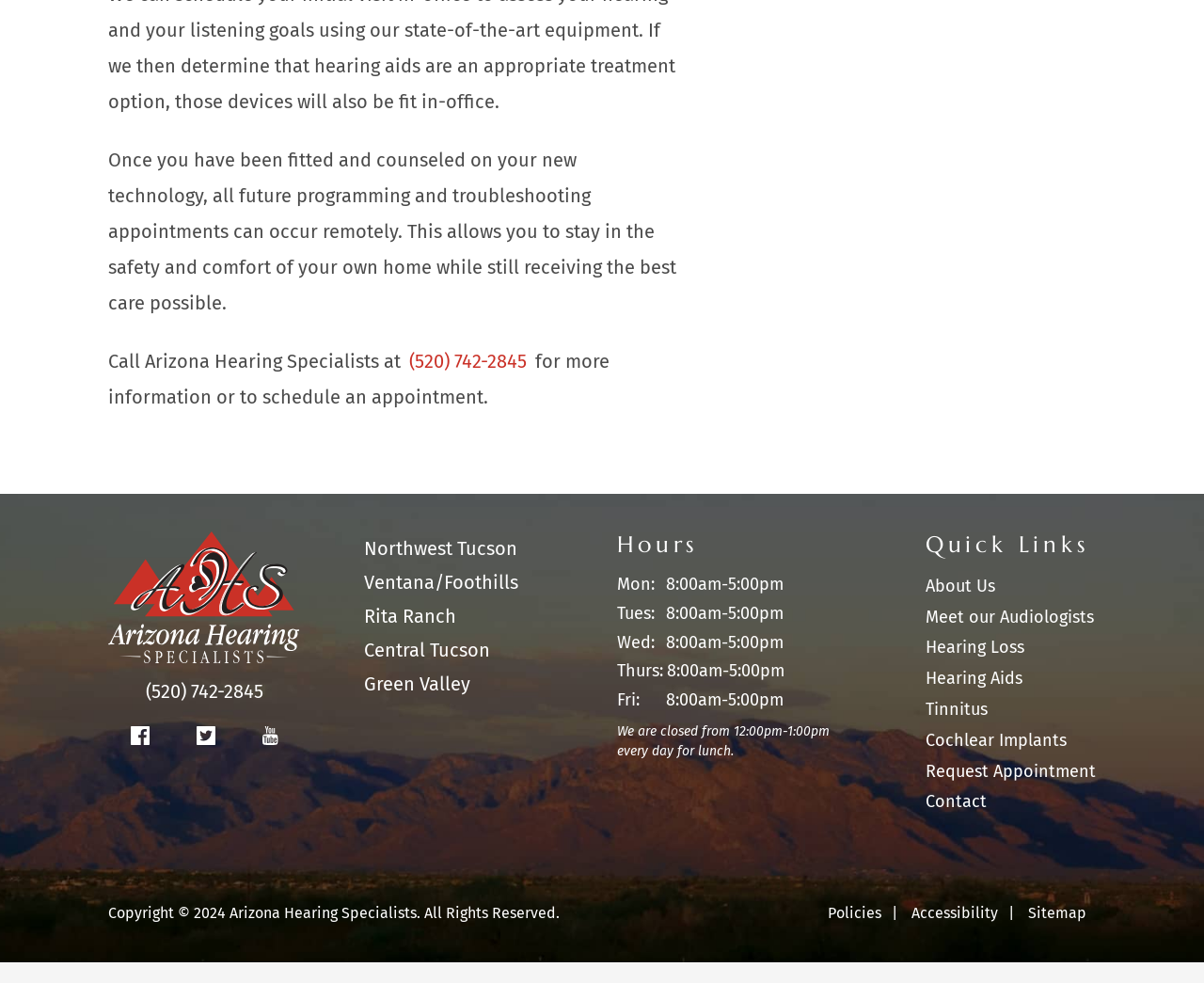What is the phone number to call for more information?
Using the screenshot, give a one-word or short phrase answer.

(520) 742-2845